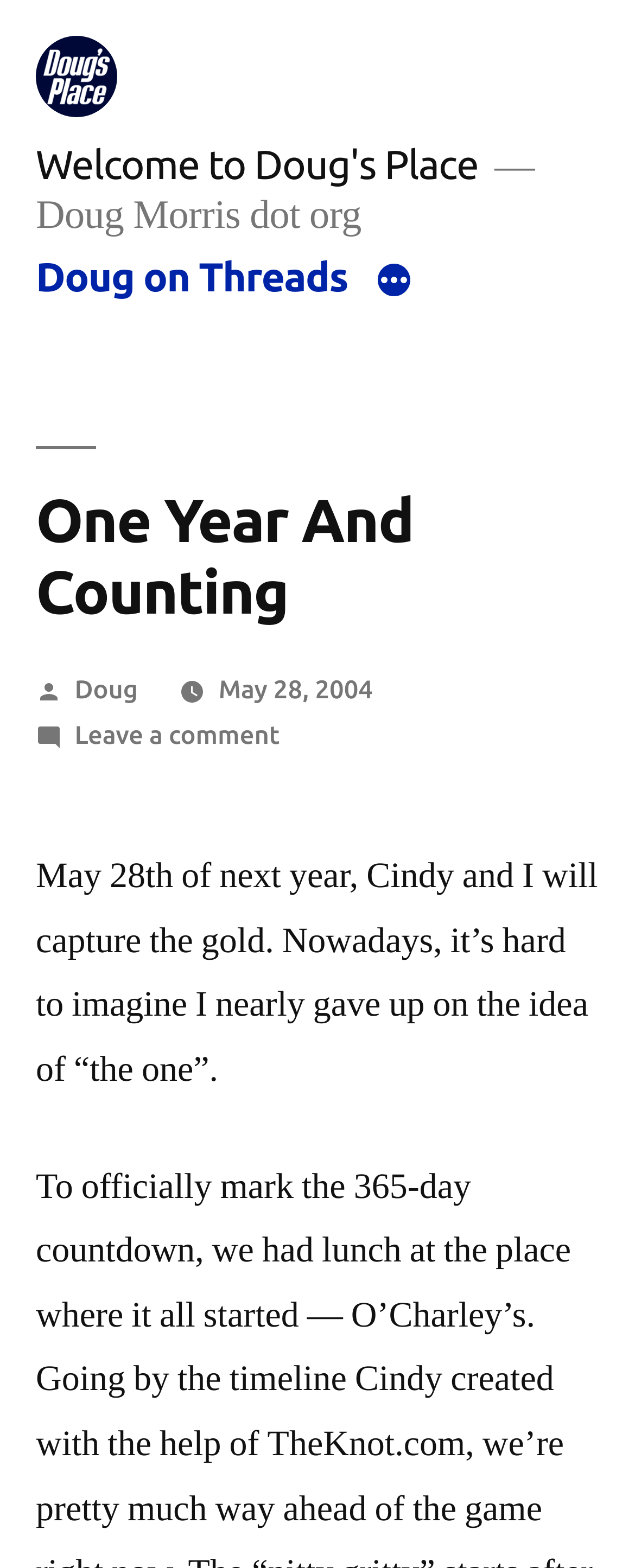Provide a thorough description of the webpage you see.

The webpage is titled "One Year And Counting – Welcome to Doug's Place". At the top-left corner, there is a link and an image with the same text "Welcome to Doug's Place". Below this, there is another link with the same text, taking up a larger portion of the width. 

To the right of the top link and image, the text "Doug Morris dot org" is displayed. Below this, a top menu navigation bar is situated, spanning almost the entire width. The menu contains a link to "Doug on Threads" and a "More" button, which has a dropdown menu.

Below the navigation bar, a header section is located, which contains the title "One Year And Counting". Within this section, there is a "Posted by" text, followed by a link to "Doug". Next to this, a link to the date "May 28, 2004" is displayed, which also contains a time element. 

Further down, a link to "Leave a comment on One Year And Counting" is situated. The main content of the webpage is a paragraph of text, which starts with "May 28th of next year, Cindy and I will capture the gold. Nowadays, it’s hard to imagine I nearly gave up on the idea of “the one”." This text spans almost the entire width of the page.